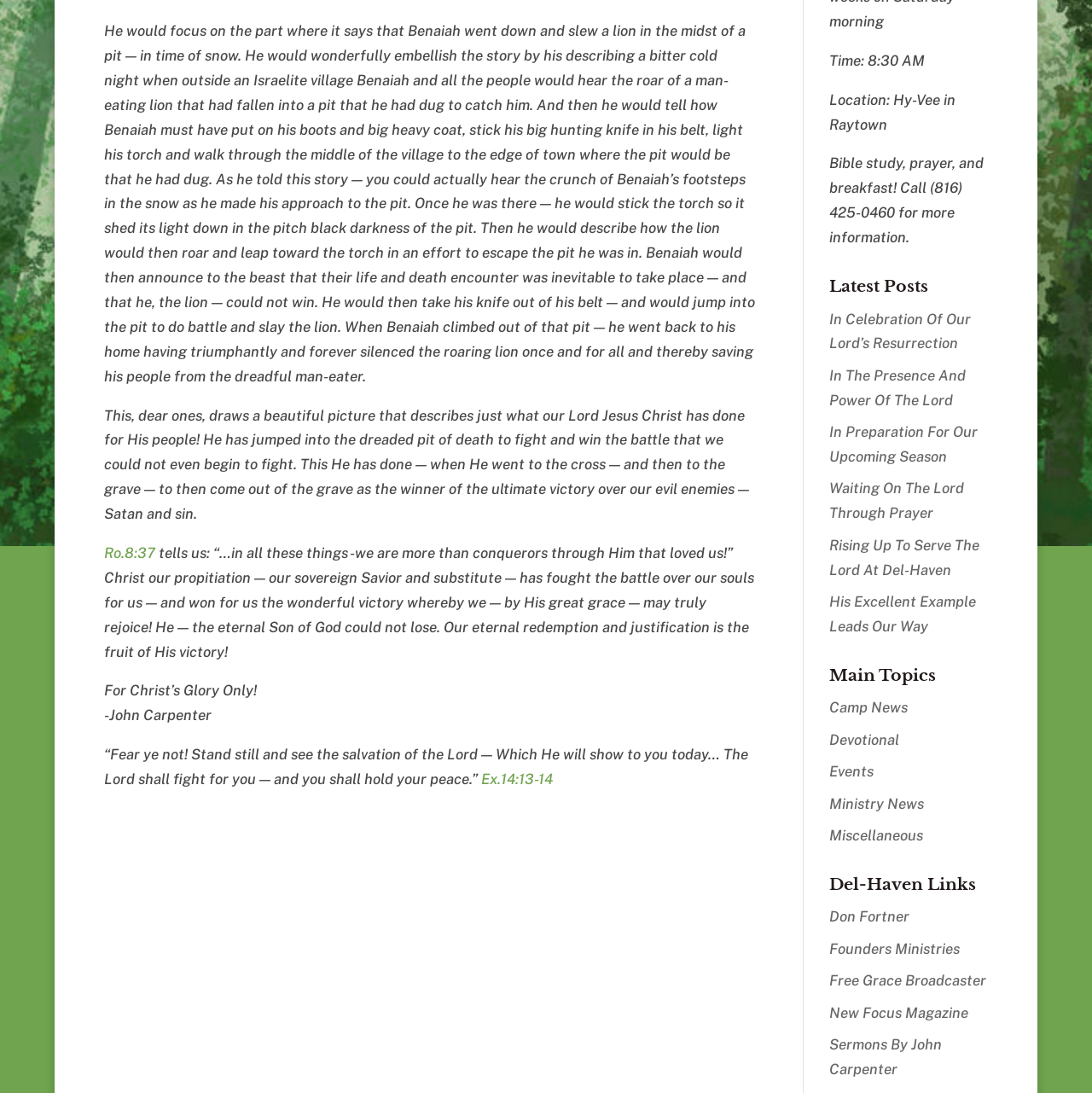Determine the bounding box coordinates in the format (top-left x, top-left y, bottom-right x, bottom-right y). Ensure all values are floating point numbers between 0 and 1. Identify the bounding box of the UI element described by: Devotional

[0.759, 0.669, 0.823, 0.684]